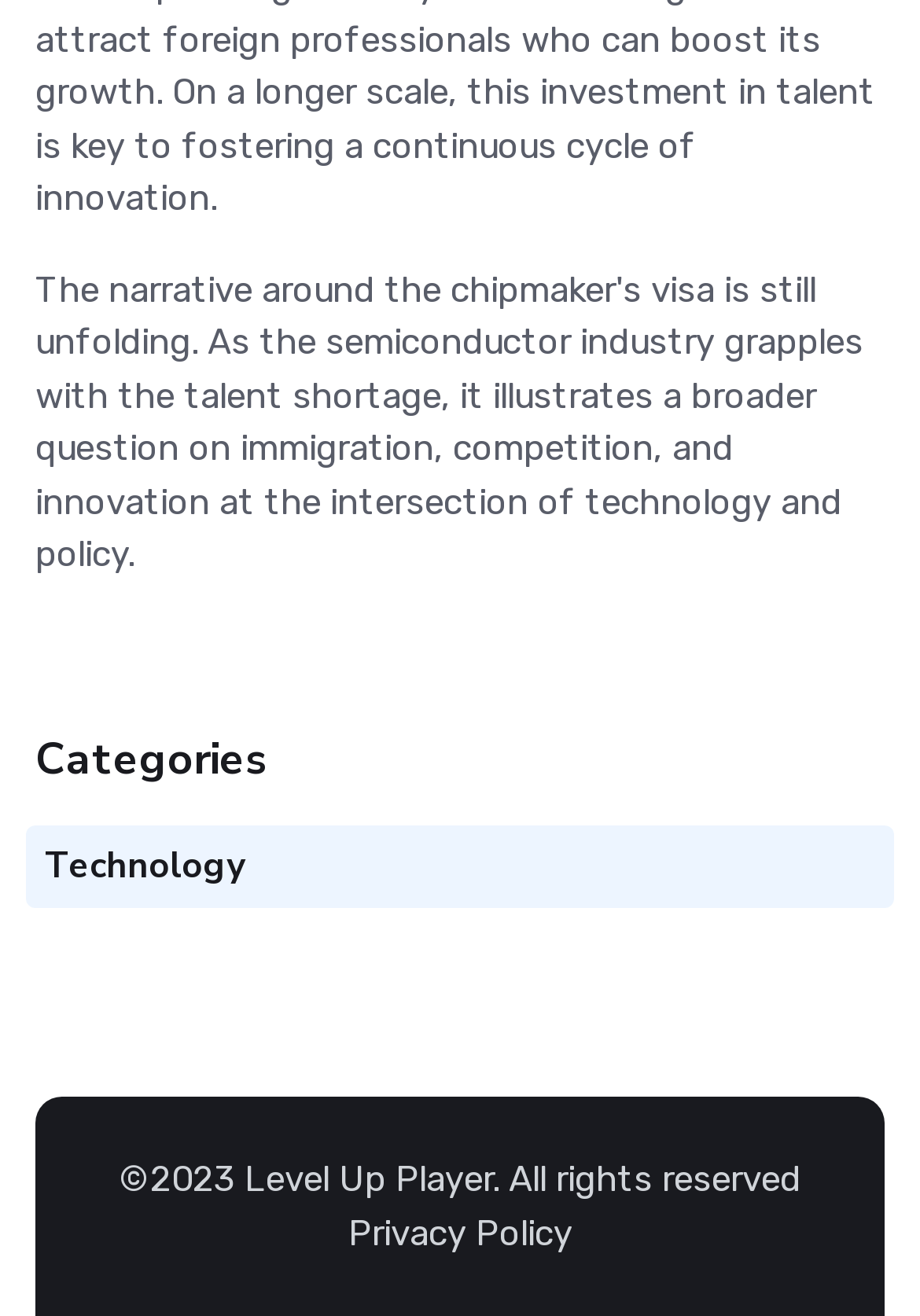Predict the bounding box of the UI element that fits this description: "Level Up Player".

[0.265, 0.88, 0.535, 0.912]